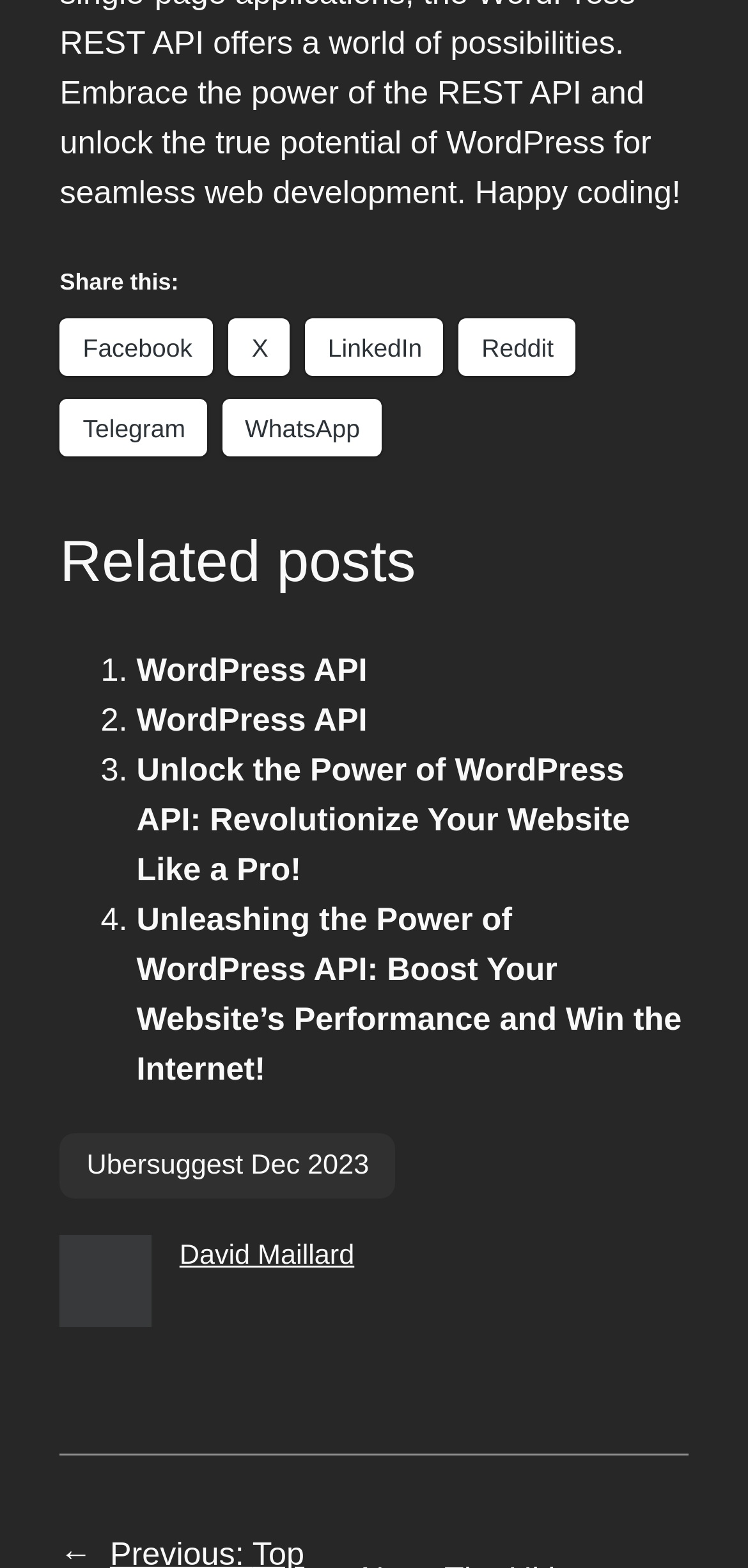Using the provided element description, identify the bounding box coordinates as (top-left x, top-left y, bottom-right x, bottom-right y). Ensure all values are between 0 and 1. Description: Ubersuggest Dec 2023

[0.08, 0.723, 0.529, 0.765]